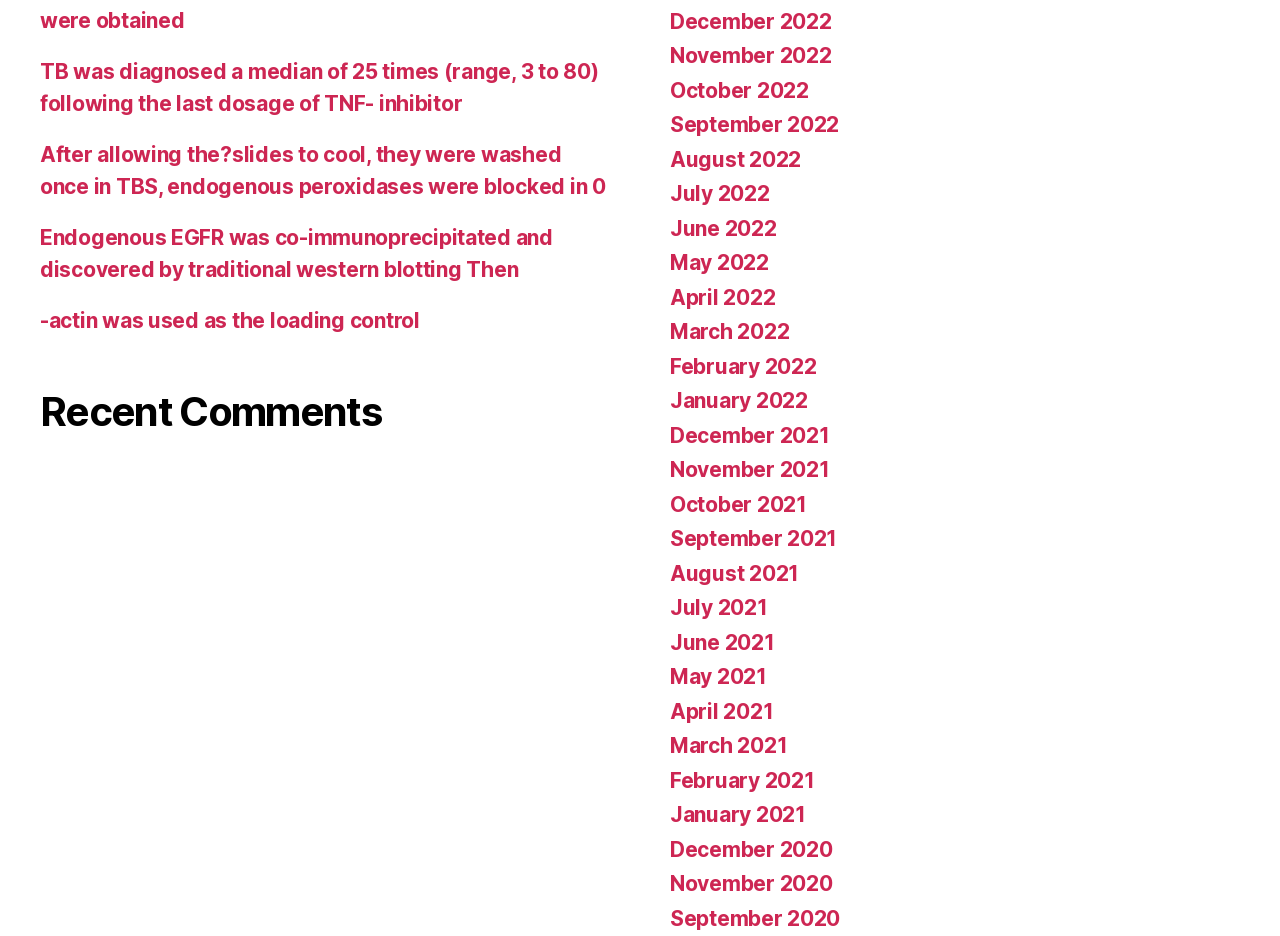Locate the bounding box coordinates of the area you need to click to fulfill this instruction: 'Go to December 2022'. The coordinates must be in the form of four float numbers ranging from 0 to 1: [left, top, right, bottom].

[0.523, 0.009, 0.65, 0.036]